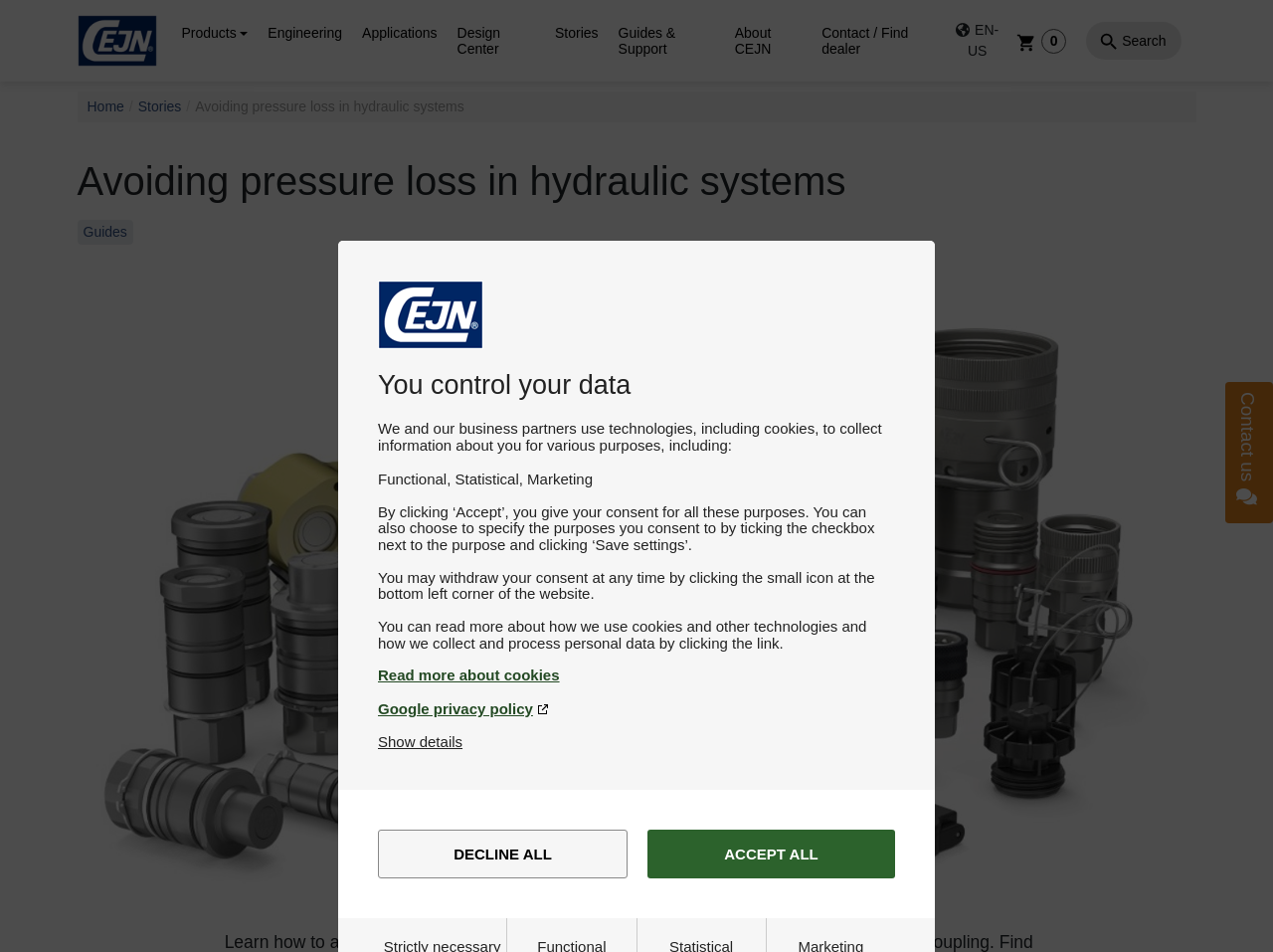Based on the description "Guides & Support", find the bounding box of the specified UI element.

[0.482, 0.01, 0.565, 0.075]